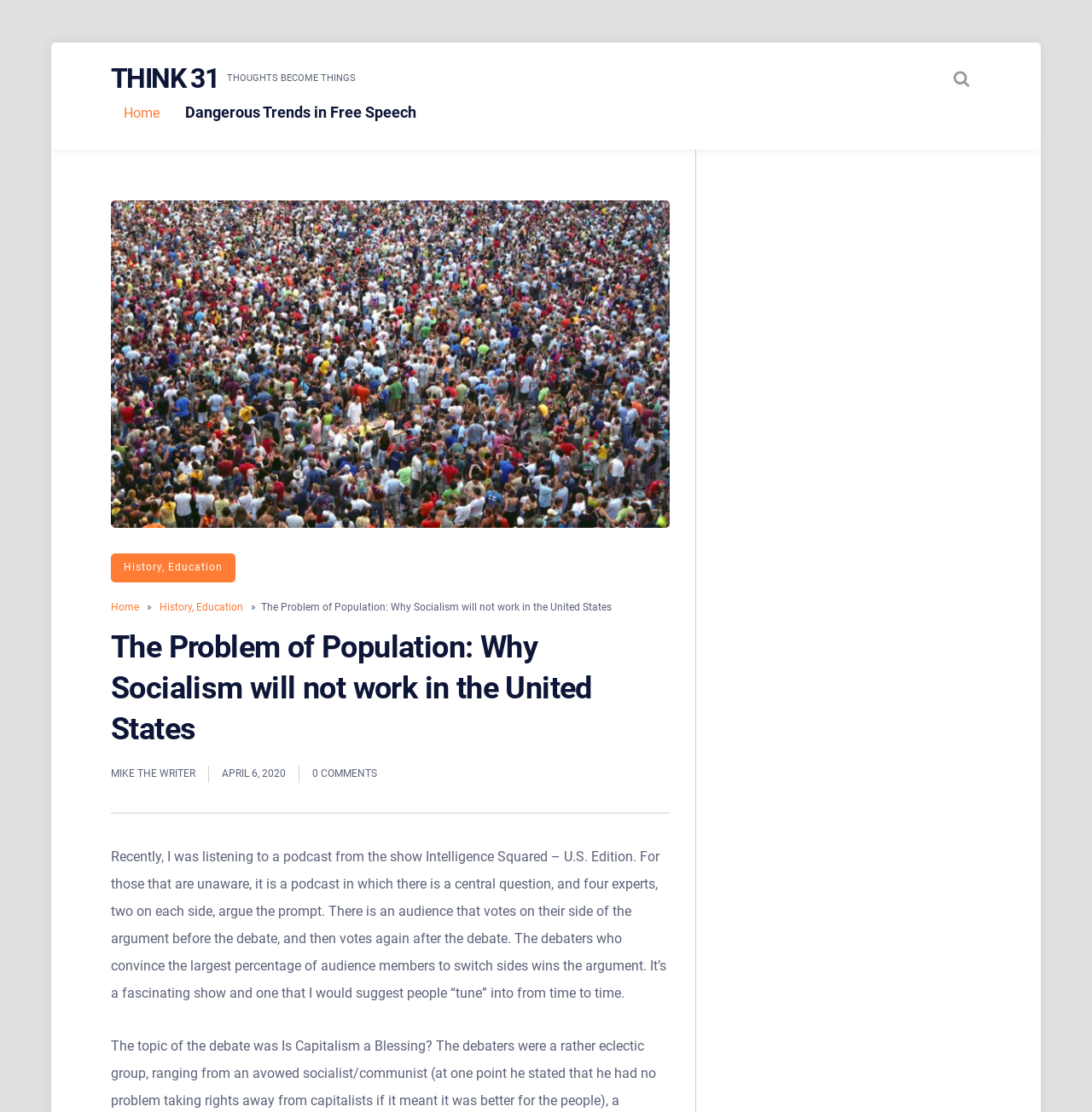Explain the features and main sections of the webpage comprehensively.

The webpage is about an article titled "The Problem of Population: Why Socialism will not work in the United States" on a website called Think 31. At the top left, there is a heading "THINK 31" with a link to the website's homepage. Next to it, there is a static text "THOUGHTS BECOME THINGS". 

Below the heading, there is a navigation menu labeled "Primary Menu" that spans across the top of the page, containing links to "Home", "Dangerous Trends in Free Speech", and other pages. On the top right, there is a search bar with a magnifying glass icon.

Below the navigation menu, there is a large image that takes up most of the width of the page. Underneath the image, there are links to categories "History, Education" and a breadcrumb trail showing the current article's location.

The main article title "The Problem of Population: Why Socialism will not work in the United States" is displayed prominently in a heading. The author's name "MIKE THE WRITER" and the publication date "APRIL 6, 2020" are shown below the title, along with a comment count of "0 COMMENTS".

The article's content starts below the title, describing the author's experience listening to a podcast and introducing the topic of the debate. The text is divided into paragraphs and spans across the majority of the page.